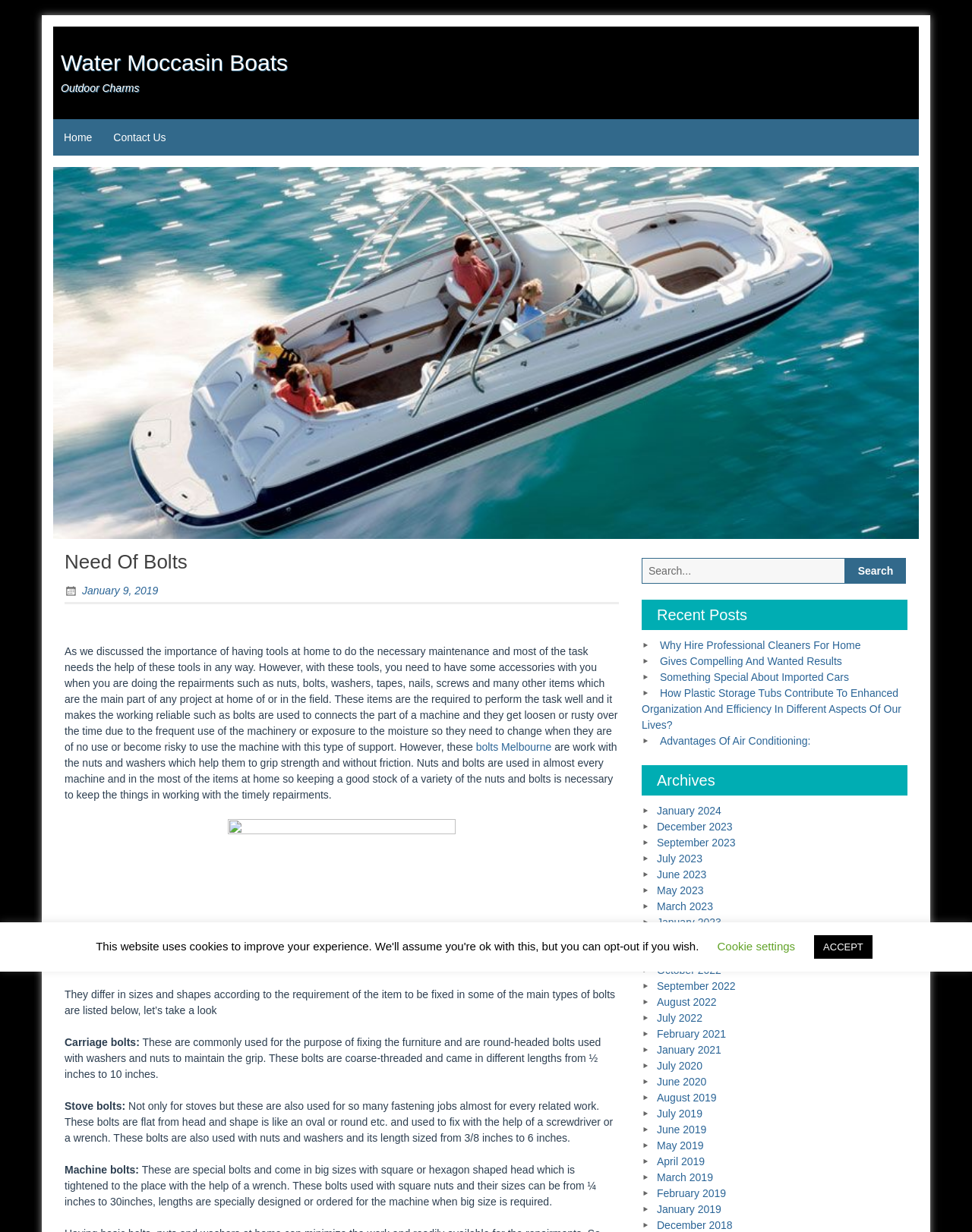Pinpoint the bounding box coordinates for the area that should be clicked to perform the following instruction: "Search for something".

[0.66, 0.453, 0.934, 0.474]